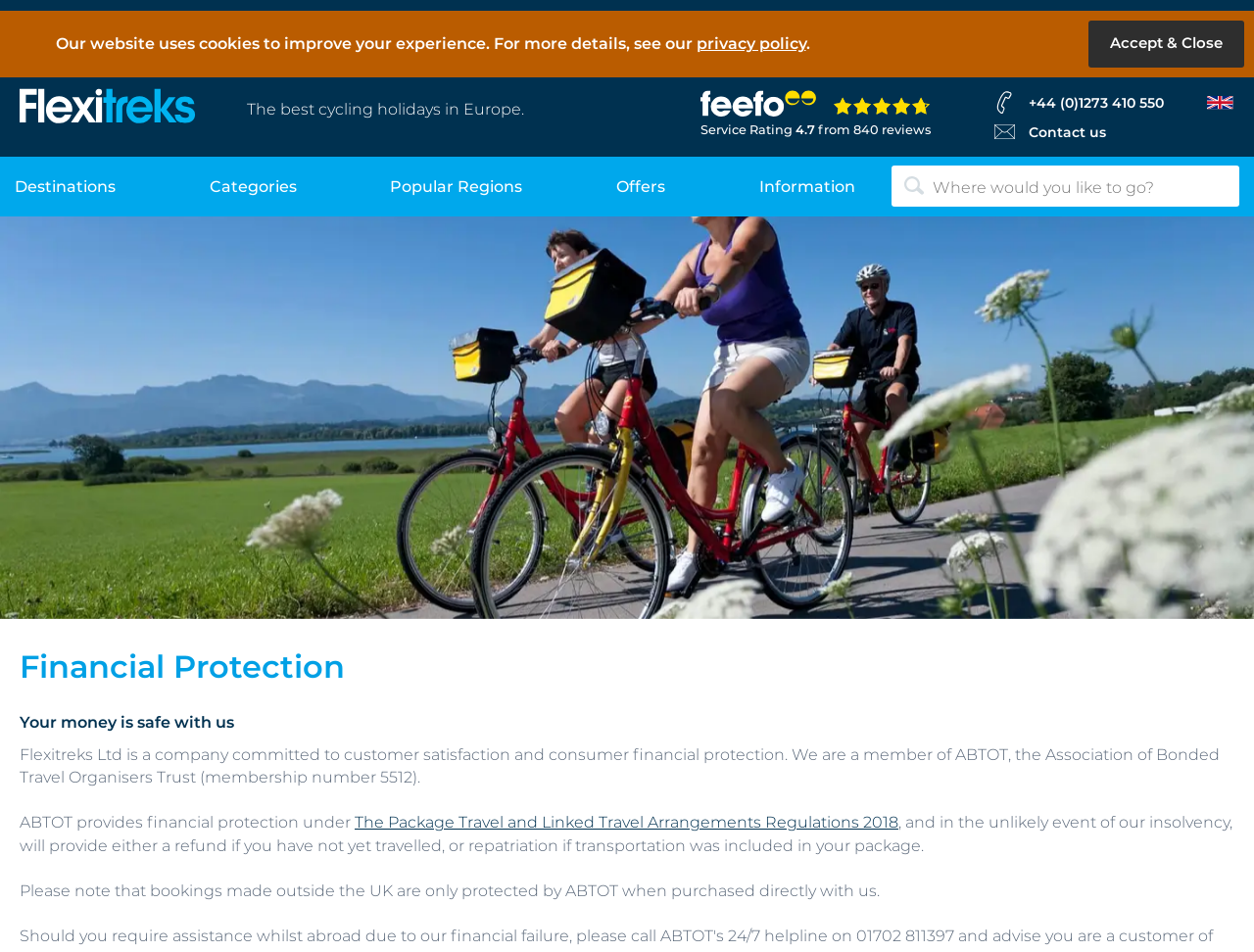What is the phone number to contact the company?
Use the information from the image to give a detailed answer to the question.

I found the phone number by looking at the link '+44 (0)1273 410 550' which is next to the 'Contact us' link.